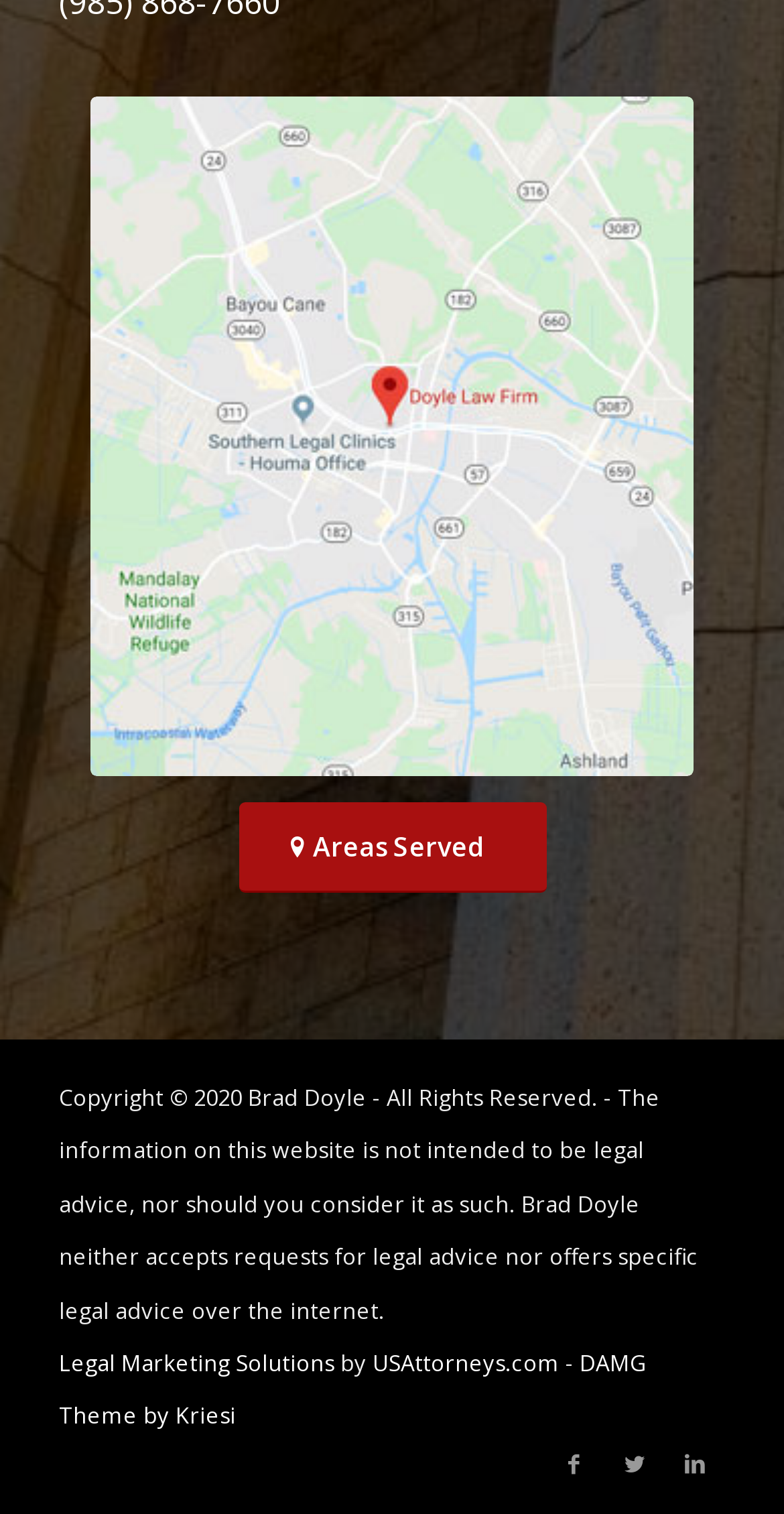Determine the bounding box for the described UI element: "Legal Marketing Solutions".

[0.075, 0.89, 0.434, 0.91]